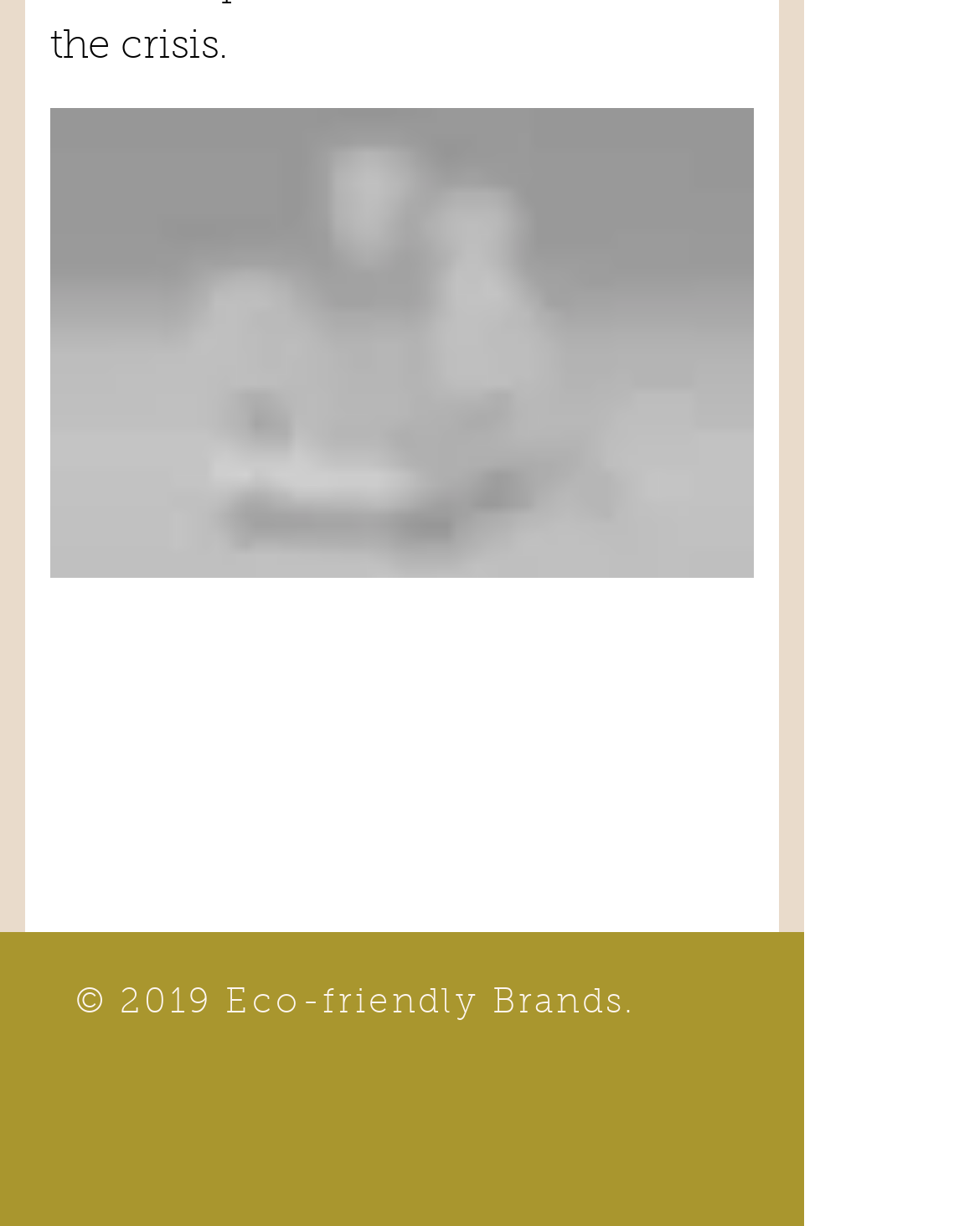What is the base fragrance?
Please answer using one word or phrase, based on the screenshot.

Musk, Vanilla